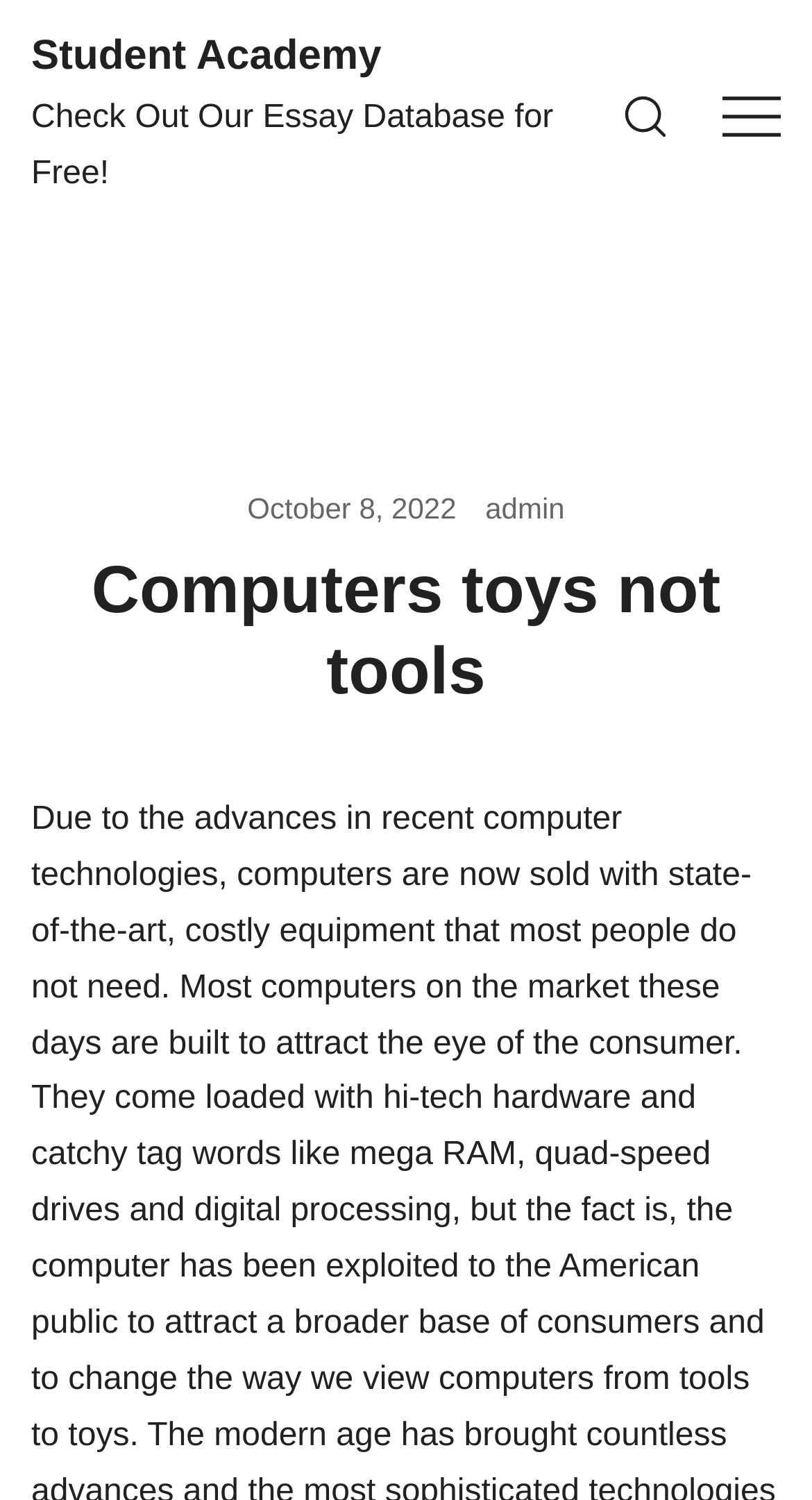How many images are there in the top section? Using the information from the screenshot, answer with a single word or phrase.

2